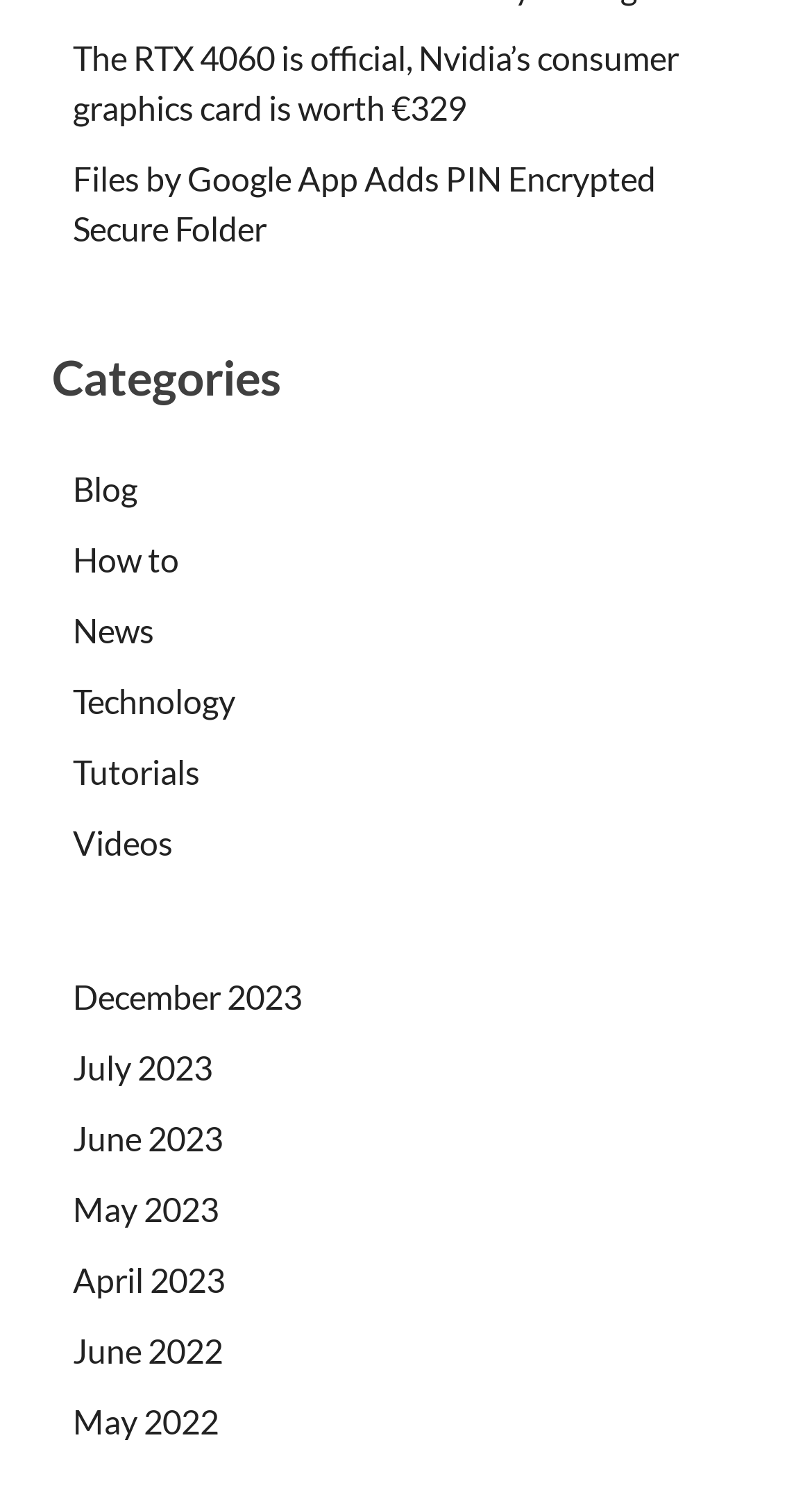Specify the bounding box coordinates of the area to click in order to follow the given instruction: "View news."

[0.09, 0.409, 0.19, 0.436]